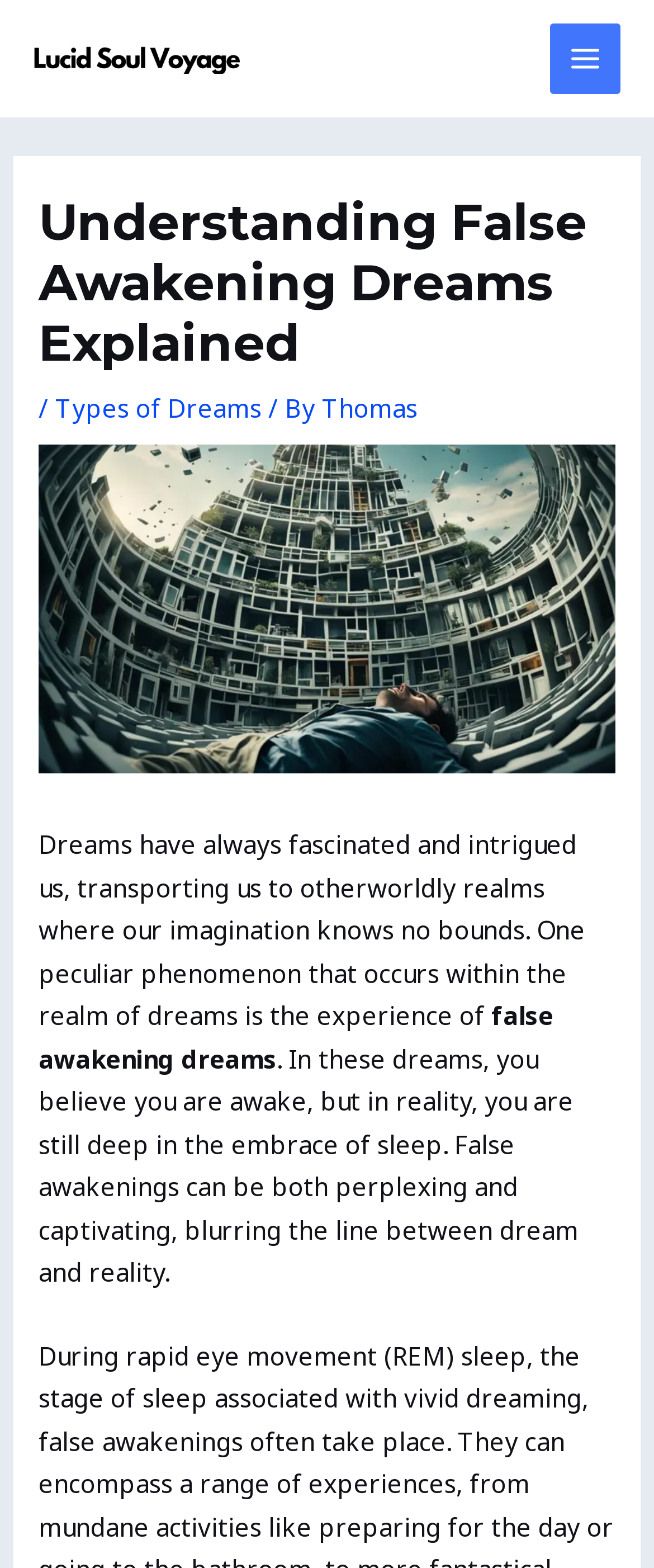Answer the question using only one word or a concise phrase: What is the color of the background image?

Not specified